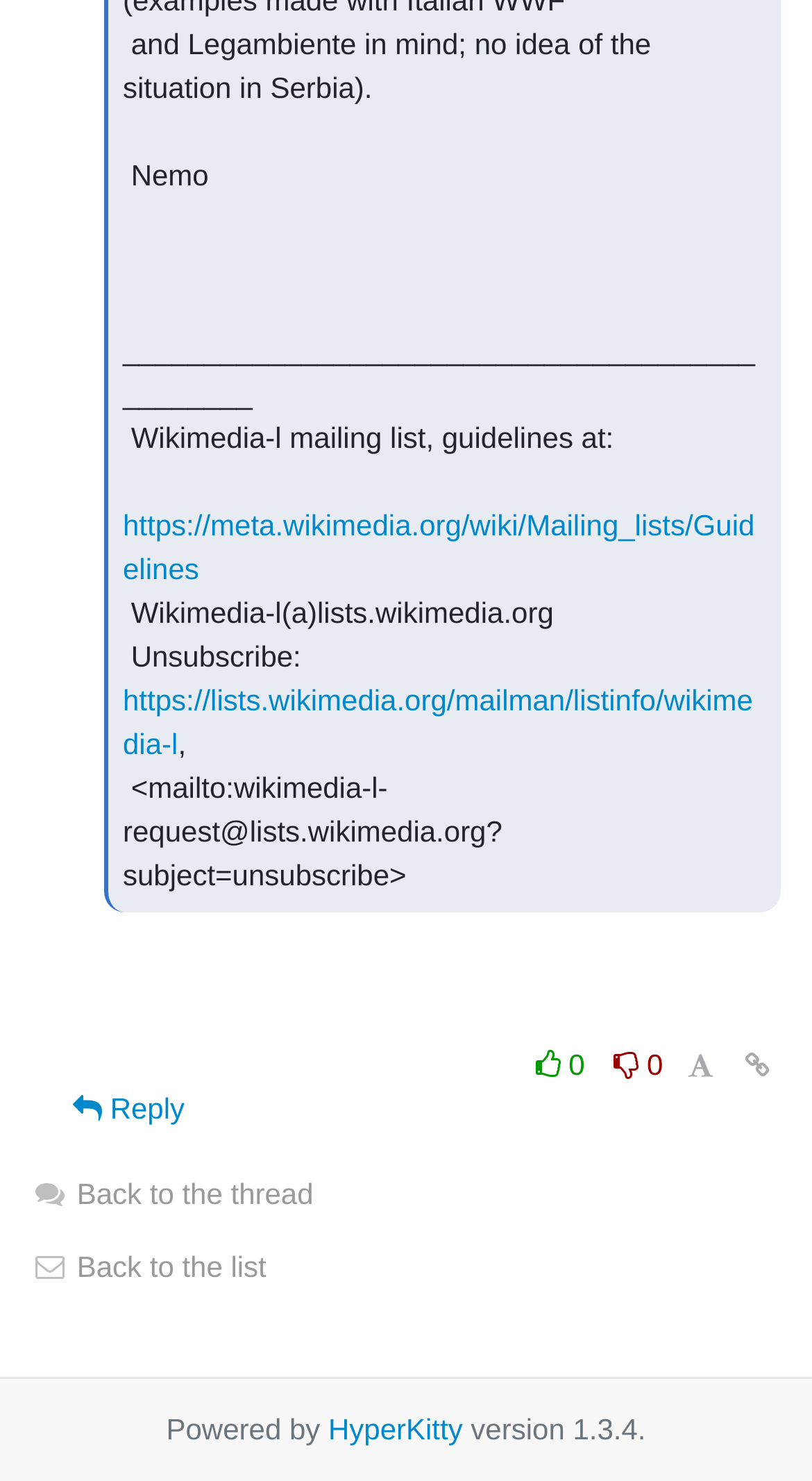How many static text elements are there in the webpage?
Using the image, respond with a single word or phrase.

4